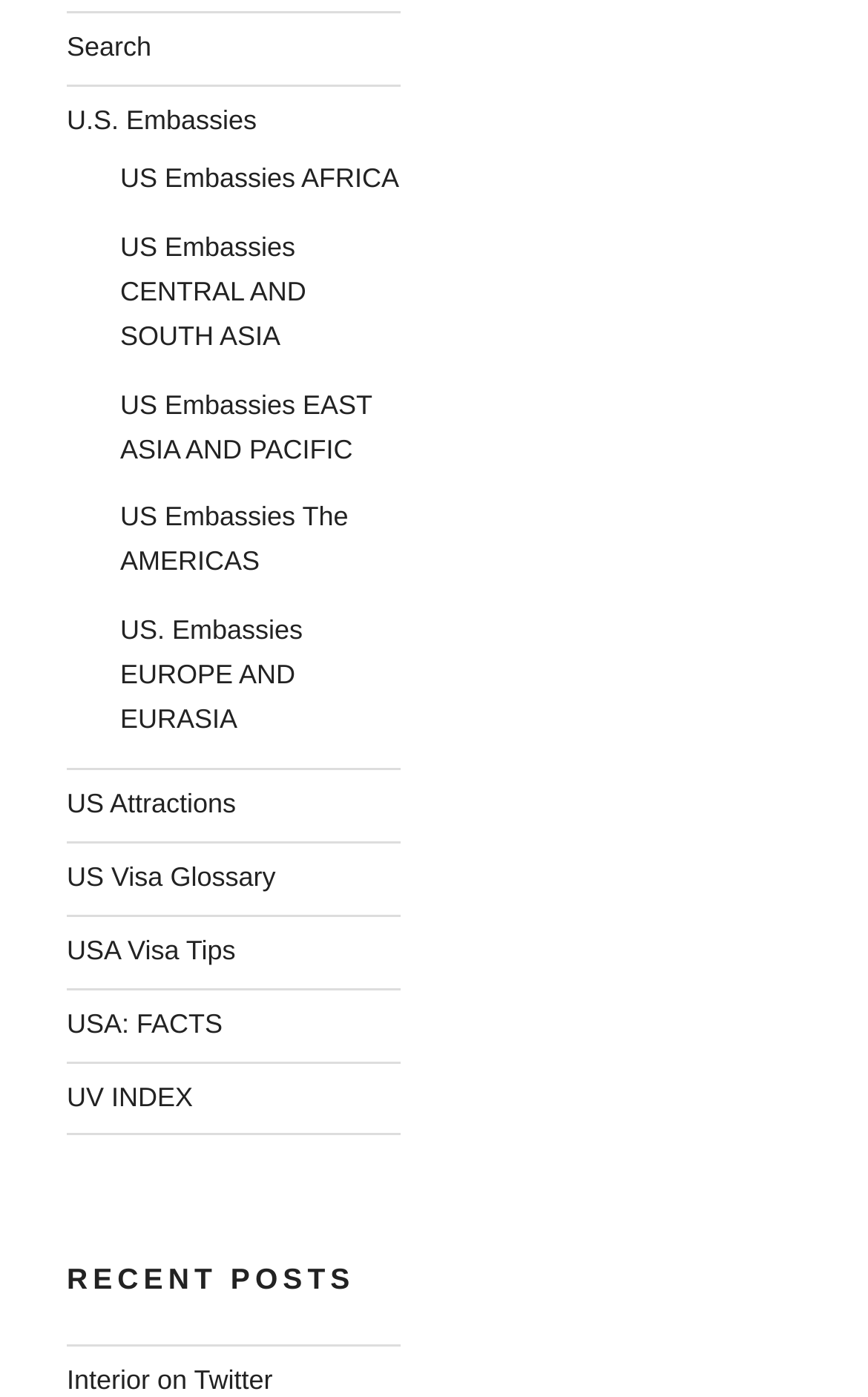Give a short answer to this question using one word or a phrase:
How many regions are listed for US Embassies?

5